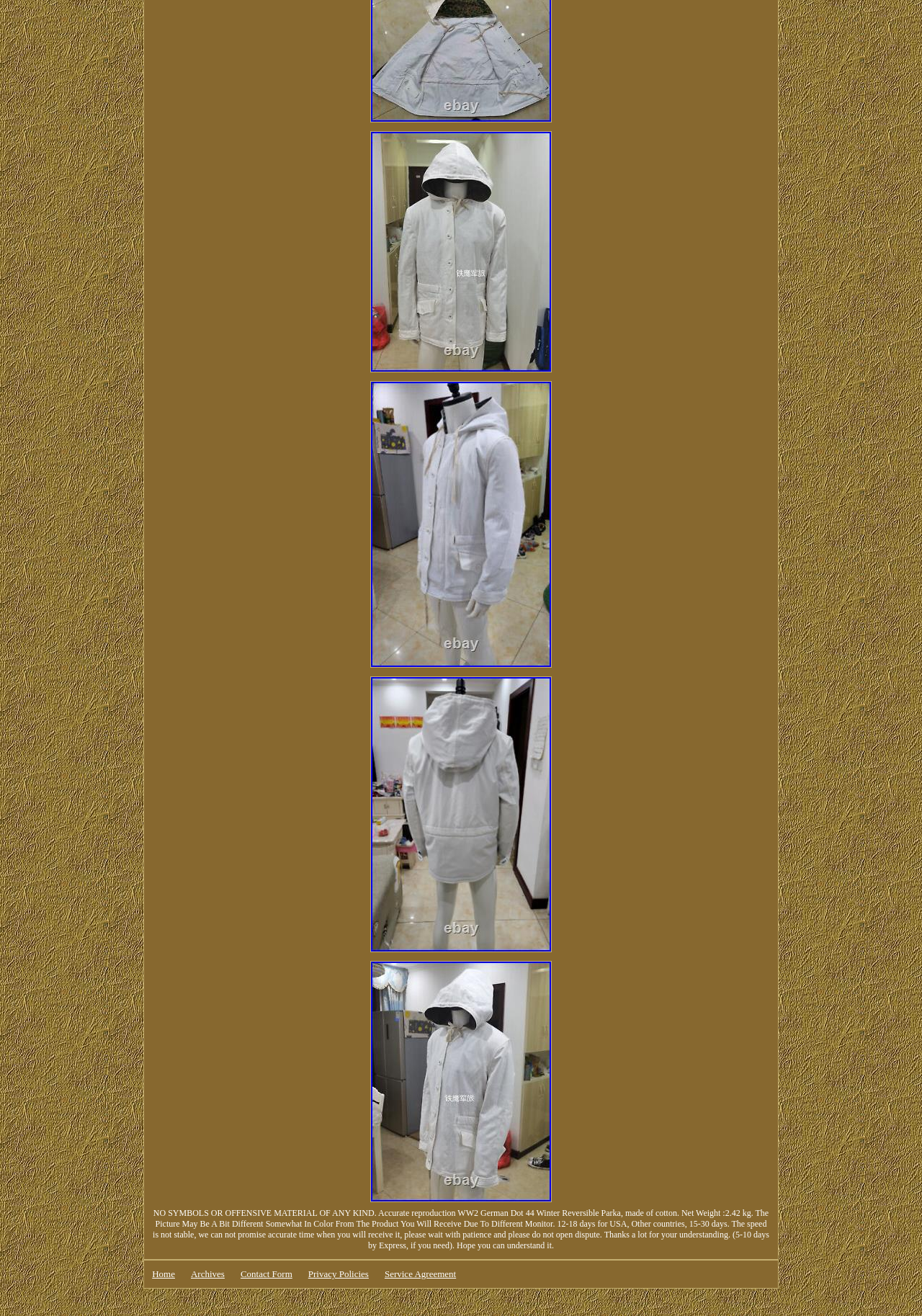Please give the bounding box coordinates of the area that should be clicked to fulfill the following instruction: "View product image". The coordinates should be in the format of four float numbers from 0 to 1, i.e., [left, top, right, bottom].

[0.402, 0.1, 0.598, 0.283]